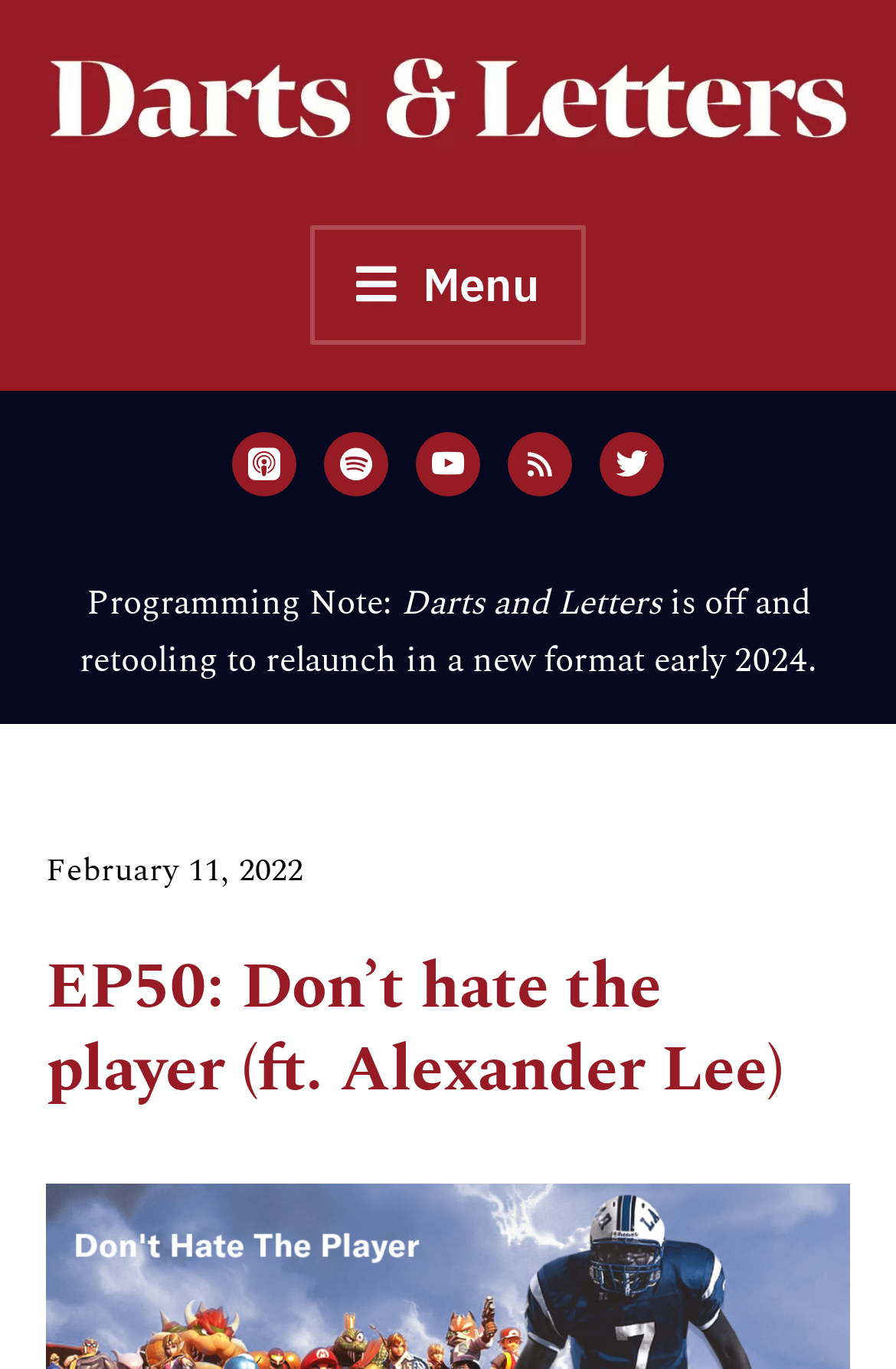When was this episode published?
Relying on the image, give a concise answer in one word or a brief phrase.

February 11, 2022